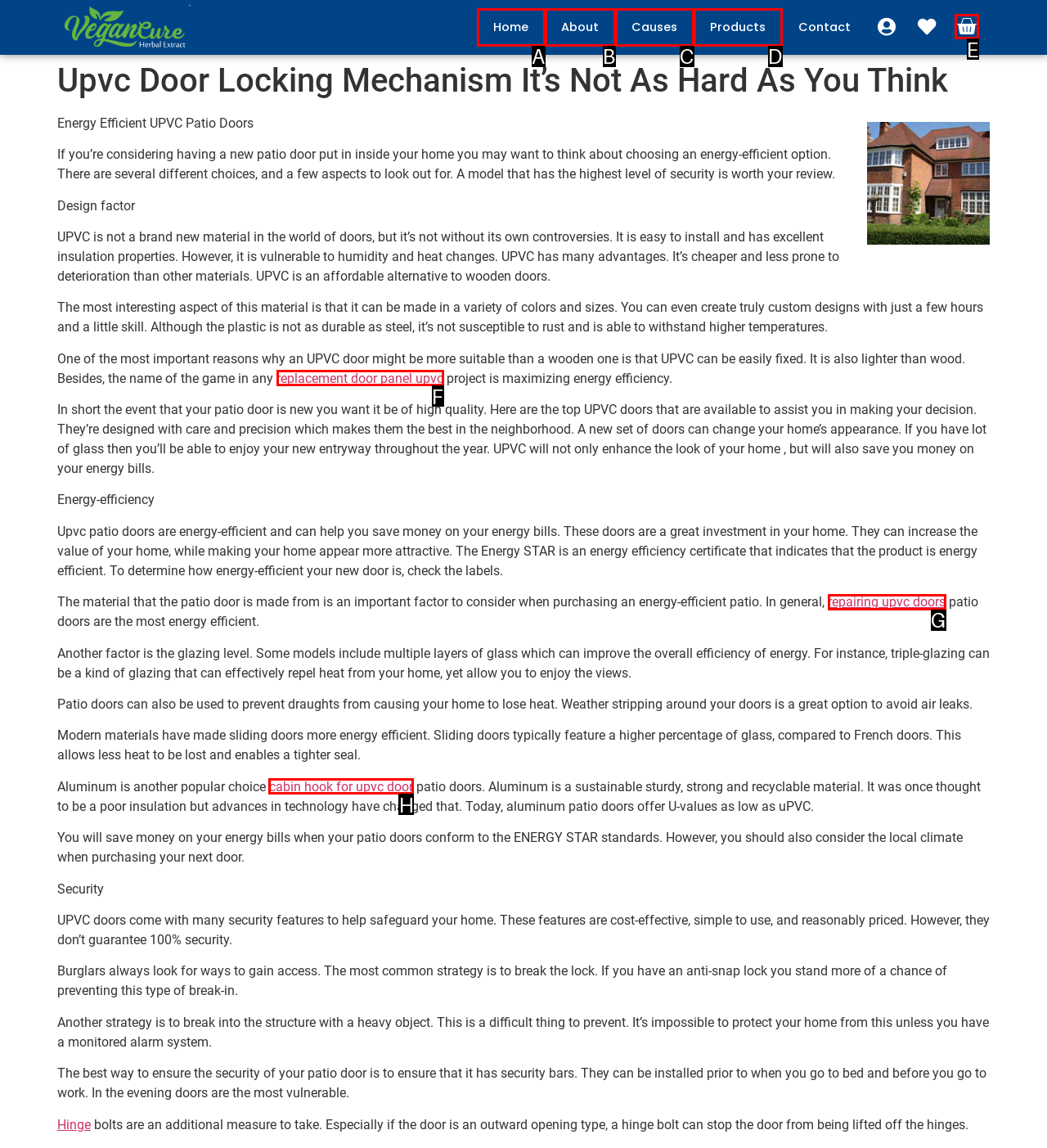Identify the correct HTML element to click for the task: Click on the 'cabin hook for upvc door' link. Provide the letter of your choice.

H